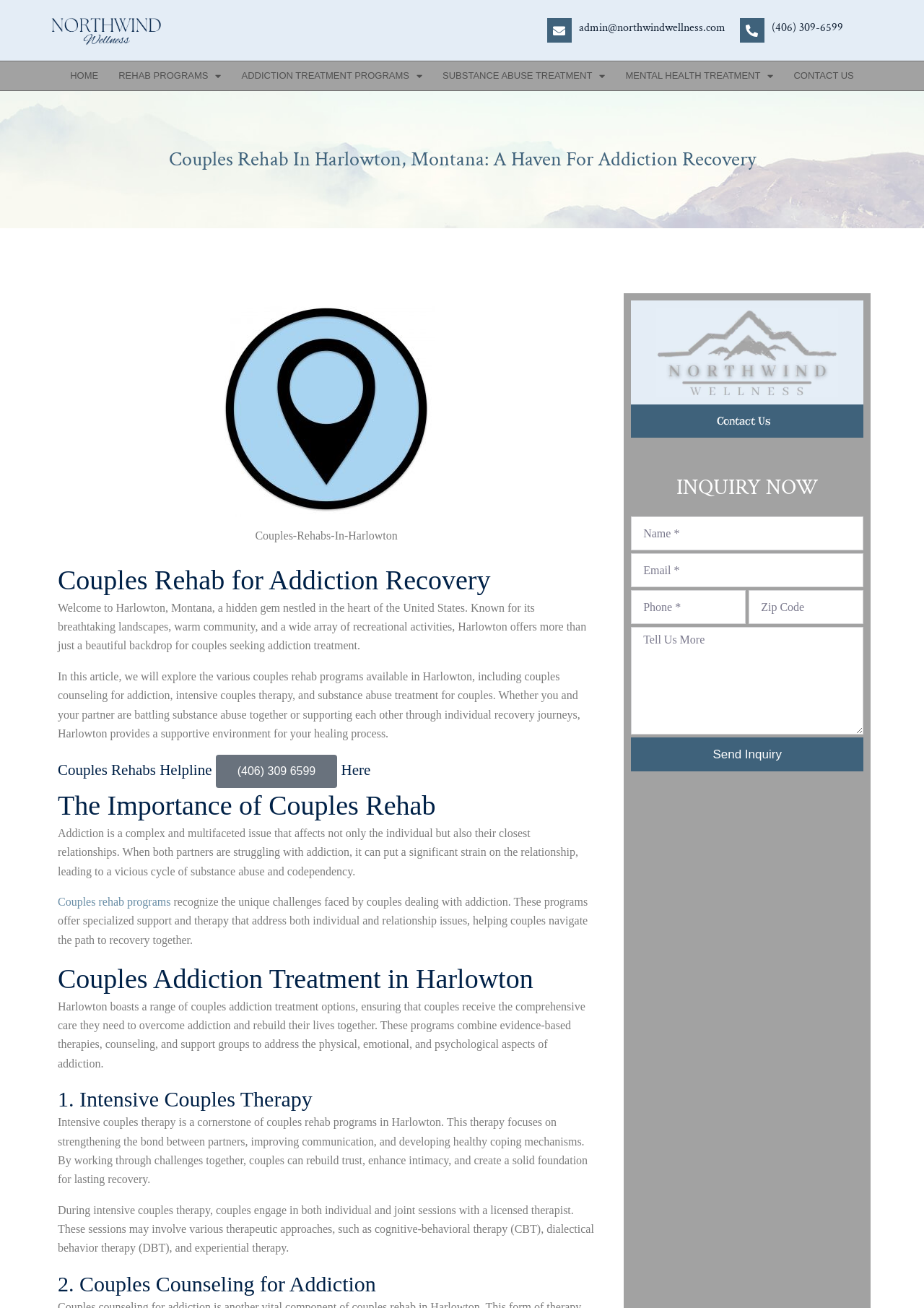Identify the bounding box coordinates for the UI element described as follows: Add Comment. Use the format (top-left x, top-left y, bottom-right x, bottom-right y) and ensure all values are floating point numbers between 0 and 1.

None